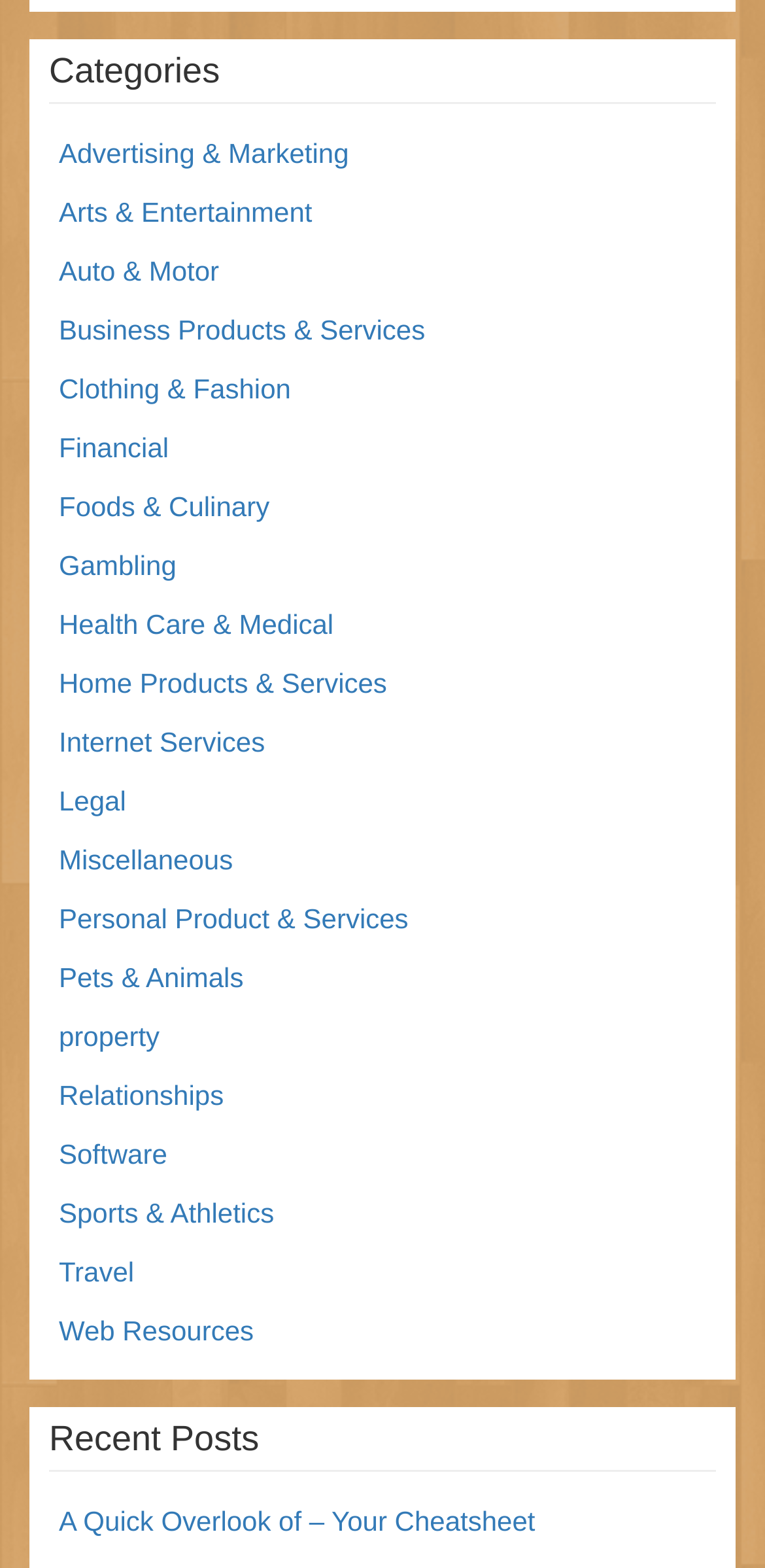Please determine the bounding box coordinates of the element's region to click for the following instruction: "View Ghana Elections 2016".

None